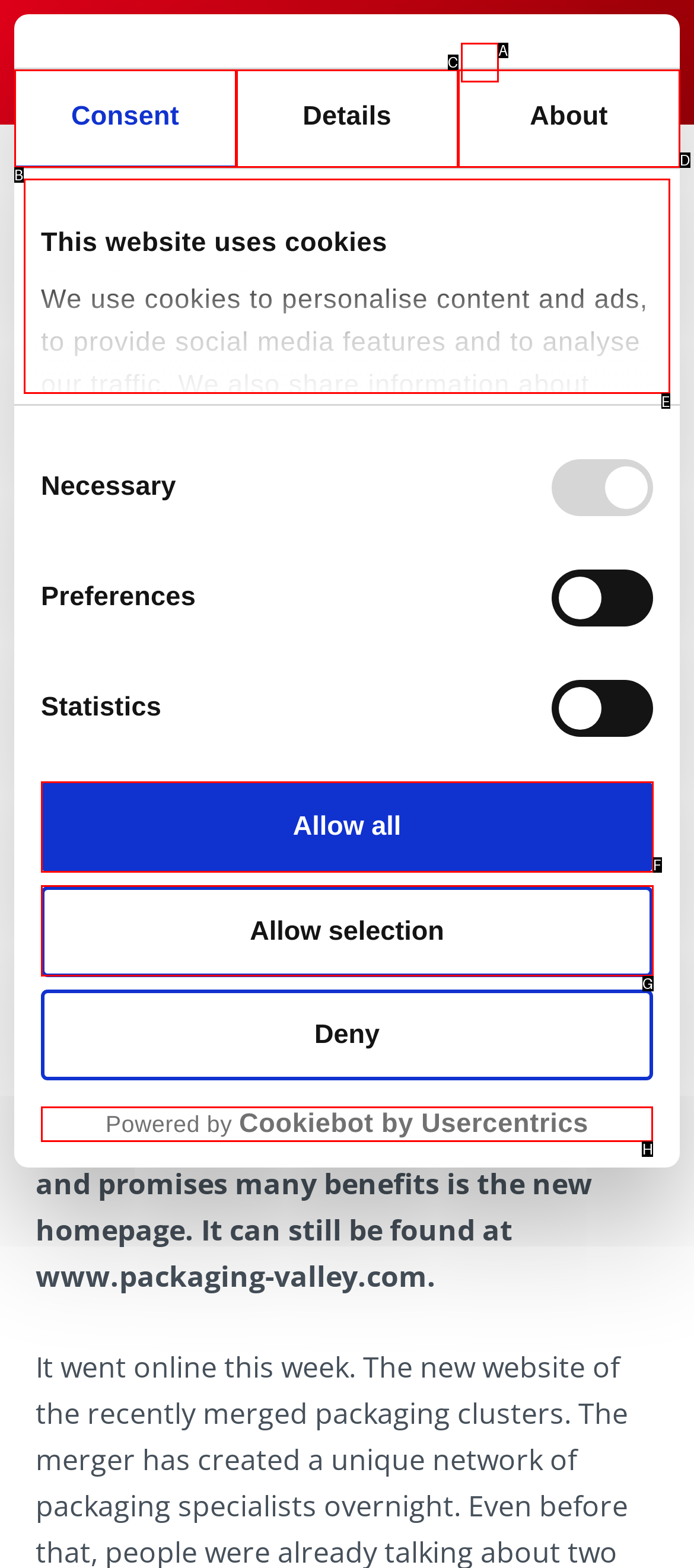Tell me which one HTML element you should click to complete the following task: Click the 'logo' link
Answer with the option's letter from the given choices directly.

H